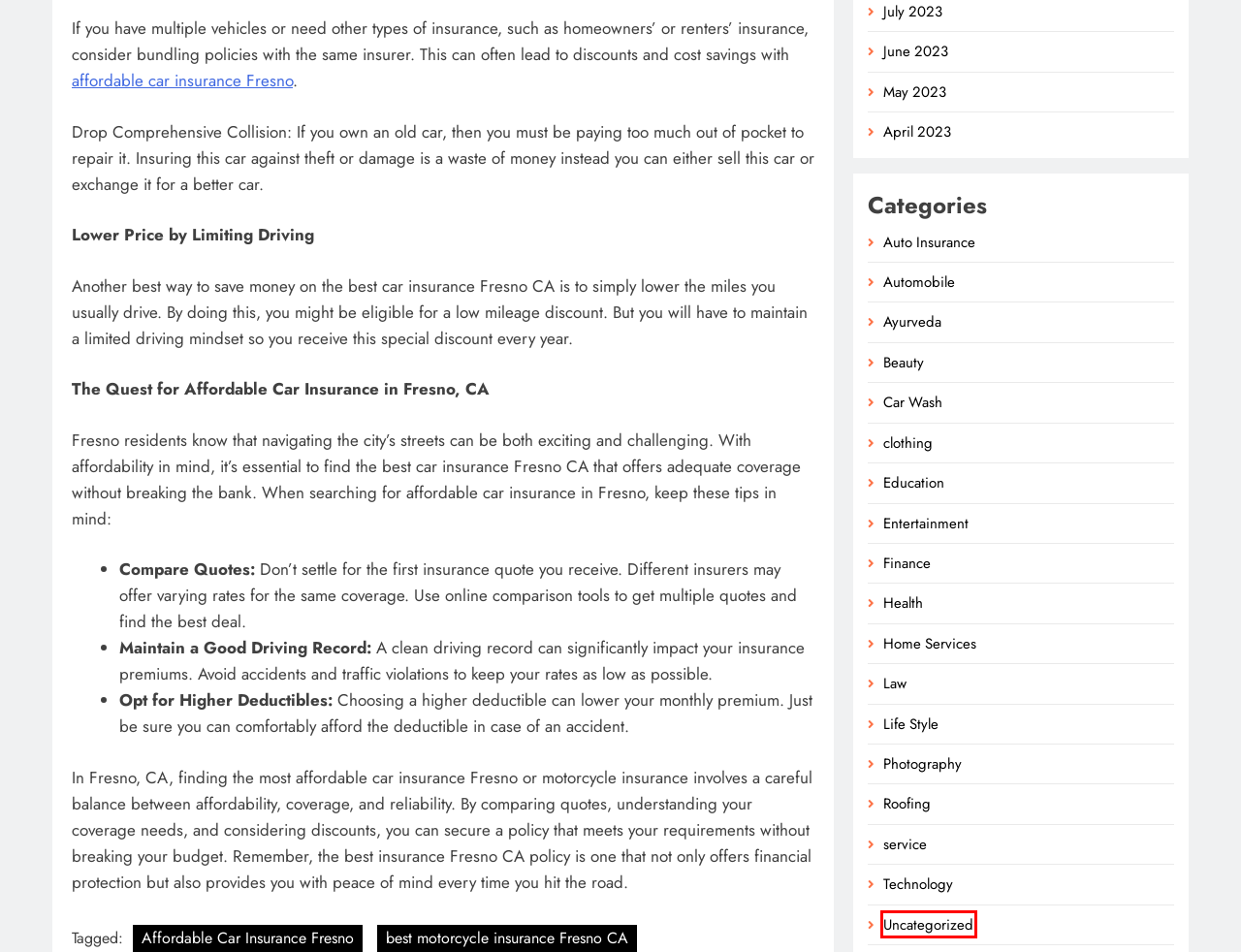Given a screenshot of a webpage with a red bounding box highlighting a UI element, determine which webpage description best matches the new webpage that appears after clicking the highlighted element. Here are the candidates:
A. Life Style - W3APS
B. service - W3APS
C. May, 2023 - W3APS
D. Uncategorized - W3APS
E. Health - W3APS
F. clothing - W3APS
G. Home Services - W3APS
H. Ayurveda - W3APS

D